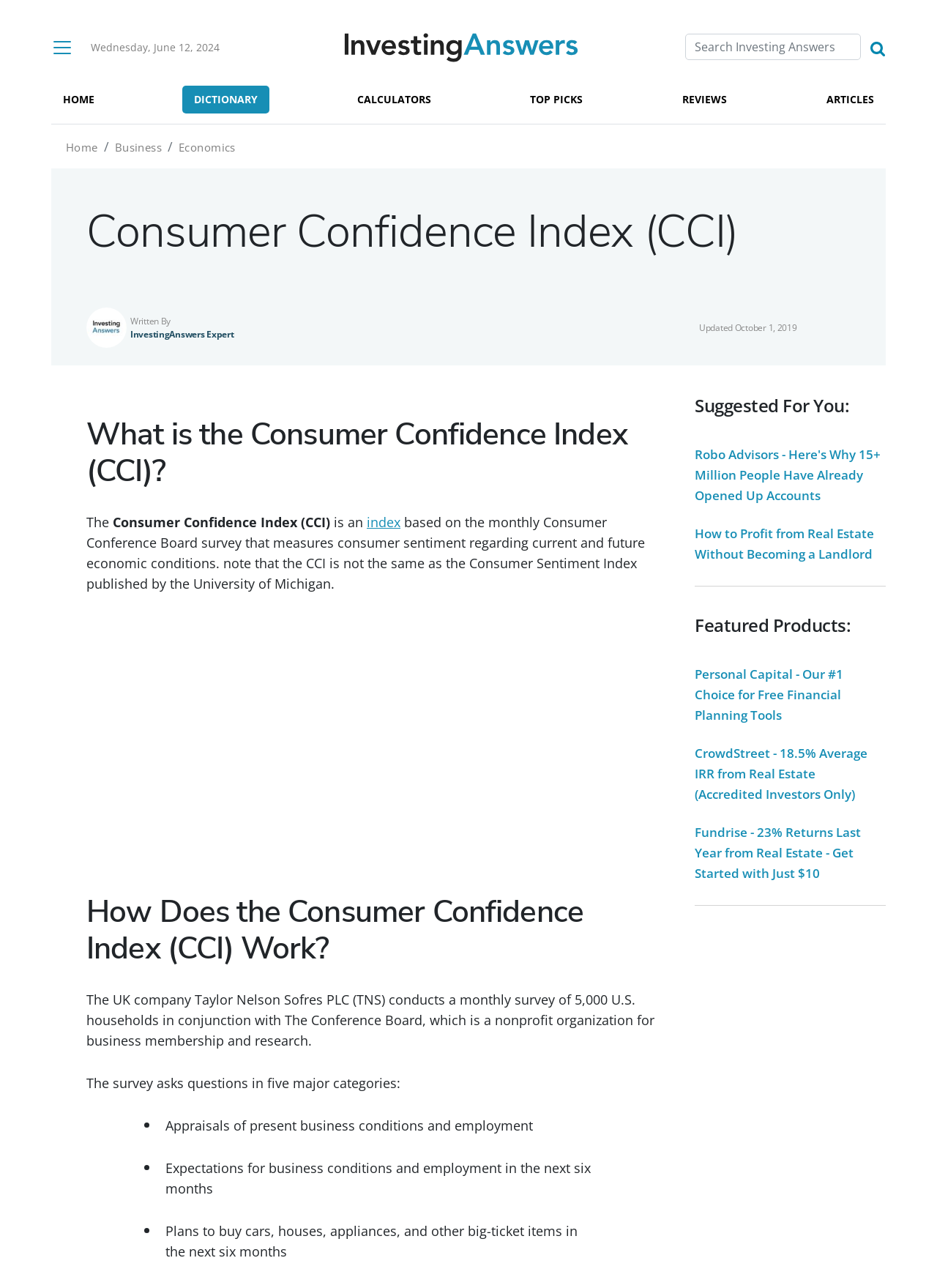Can you find the bounding box coordinates for the element to click on to achieve the instruction: "Read article about Robo Advisors"?

[0.741, 0.346, 0.94, 0.391]